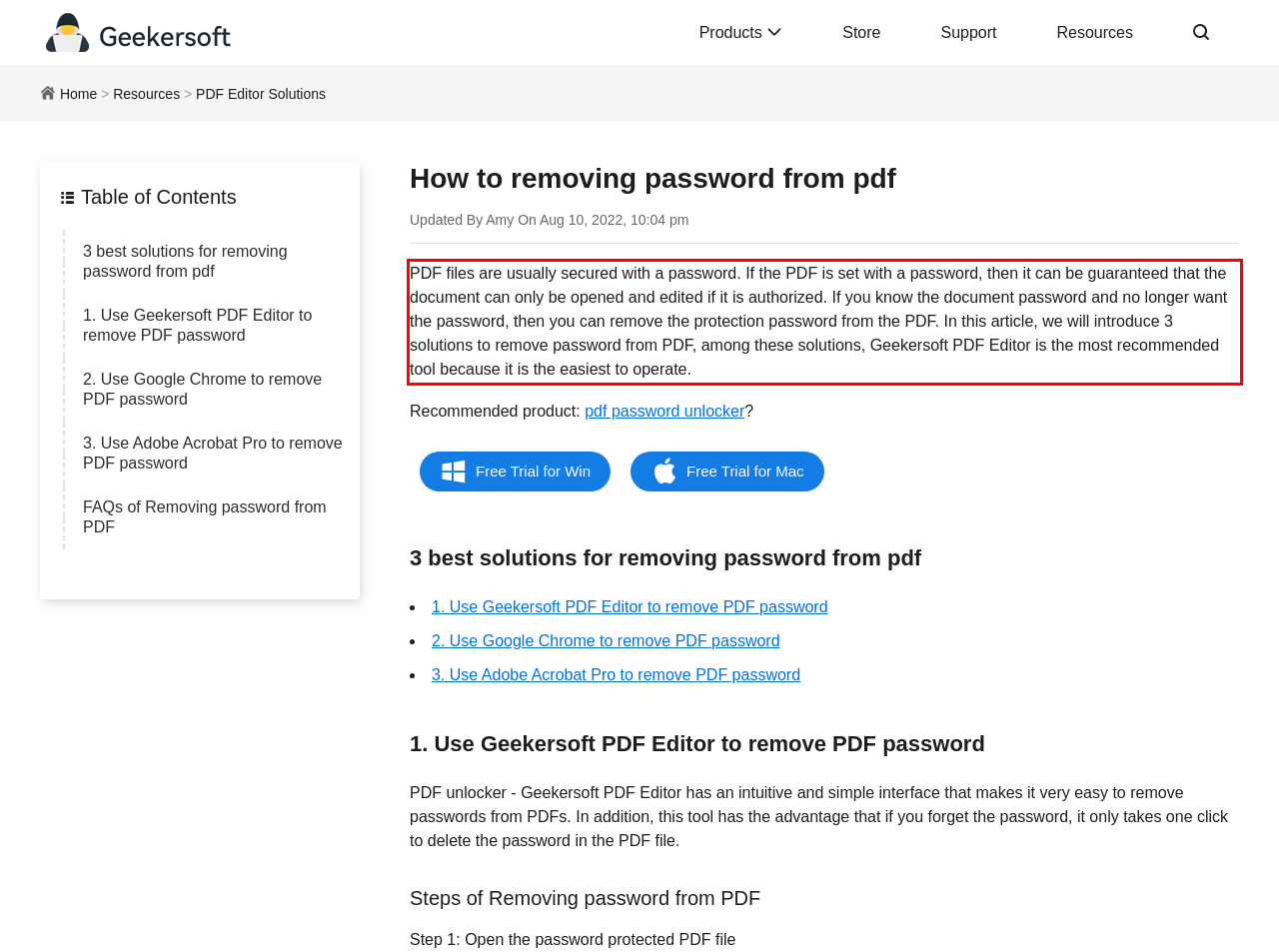You have a screenshot of a webpage with a UI element highlighted by a red bounding box. Use OCR to obtain the text within this highlighted area.

PDF files are usually secured with a password. If the PDF is set with a password, then it can be guaranteed that the document can only be opened and edited if it is authorized. If you know the document password and no longer want the password, then you can remove the protection password from the PDF. In this article, we will introduce 3 solutions to remove password from PDF, among these solutions, Geekersoft PDF Editor is the most recommended tool because it is the easiest to operate.